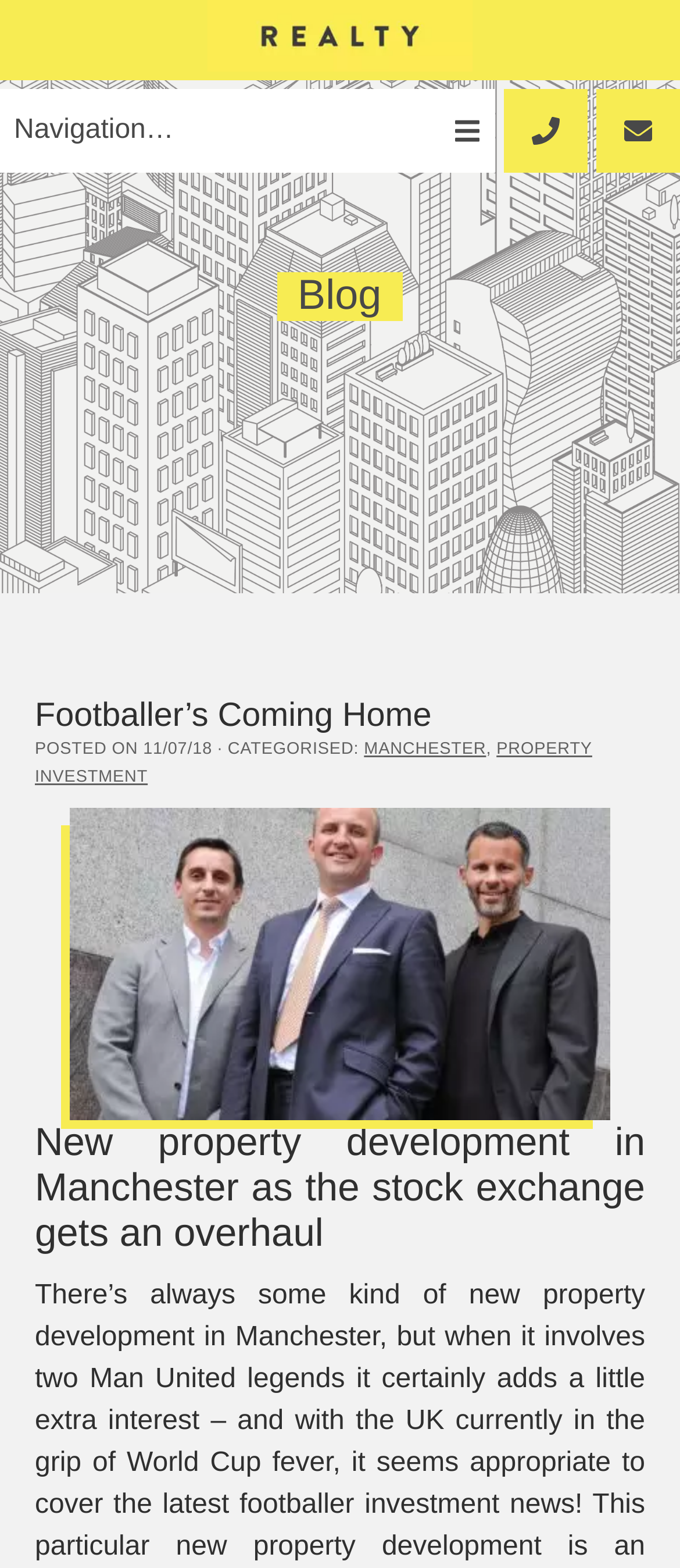What is the company name of the website?
Refer to the image and provide a concise answer in one word or phrase.

Footballer’s Coming Home